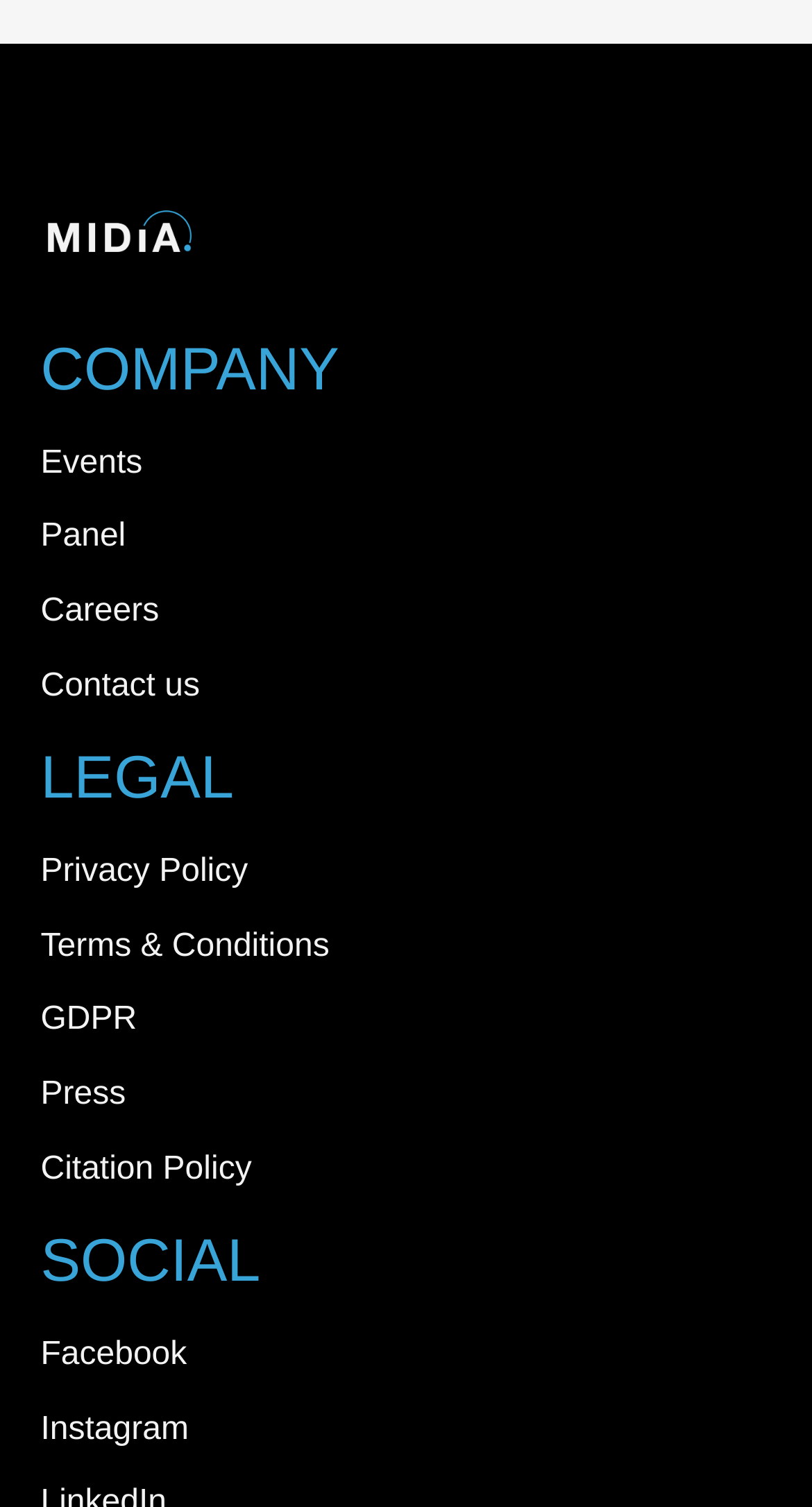What is the first link under the 'LEGAL' heading?
Based on the image, provide a one-word or brief-phrase response.

Privacy Policy